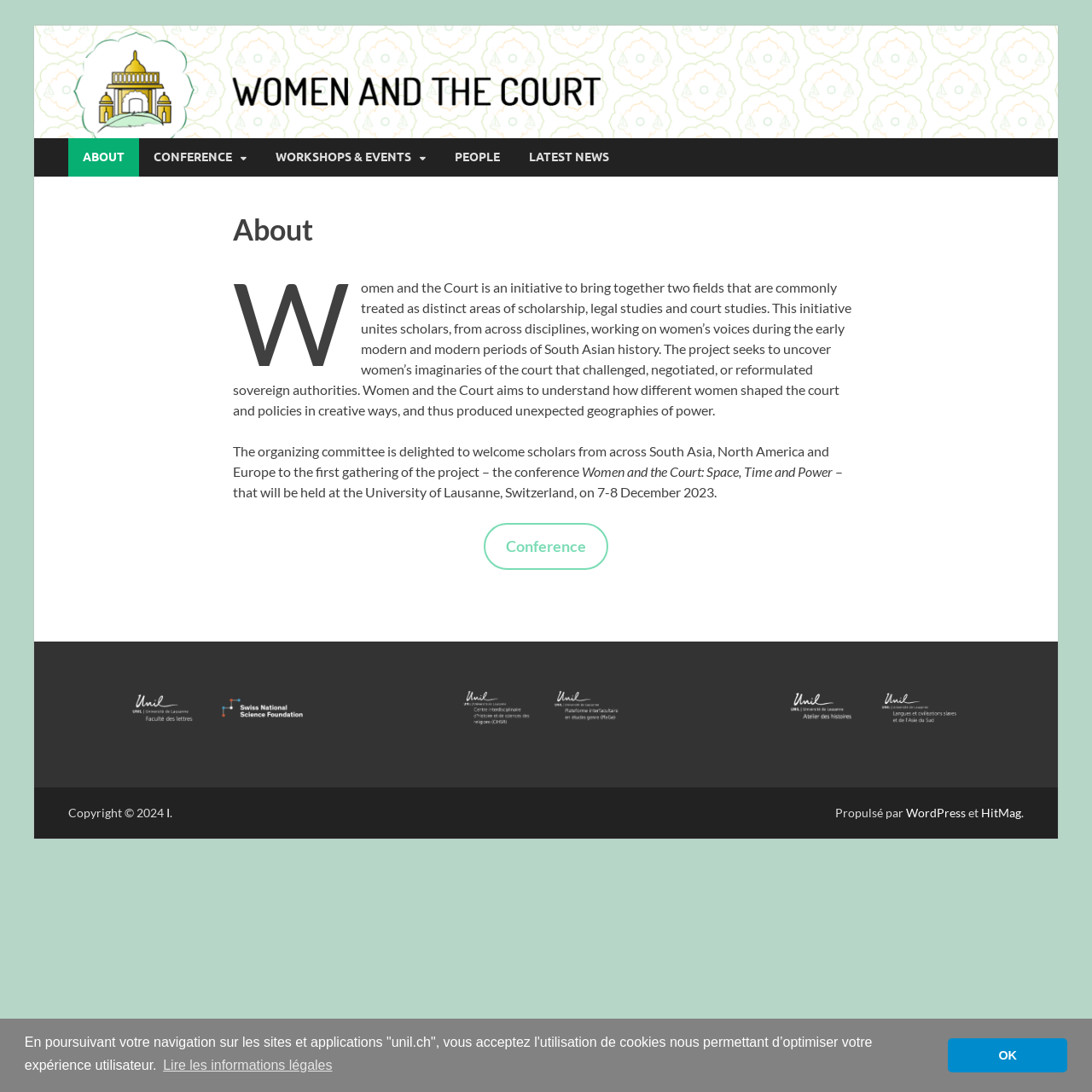Locate the bounding box coordinates of the element I should click to achieve the following instruction: "Switch to another country site".

None